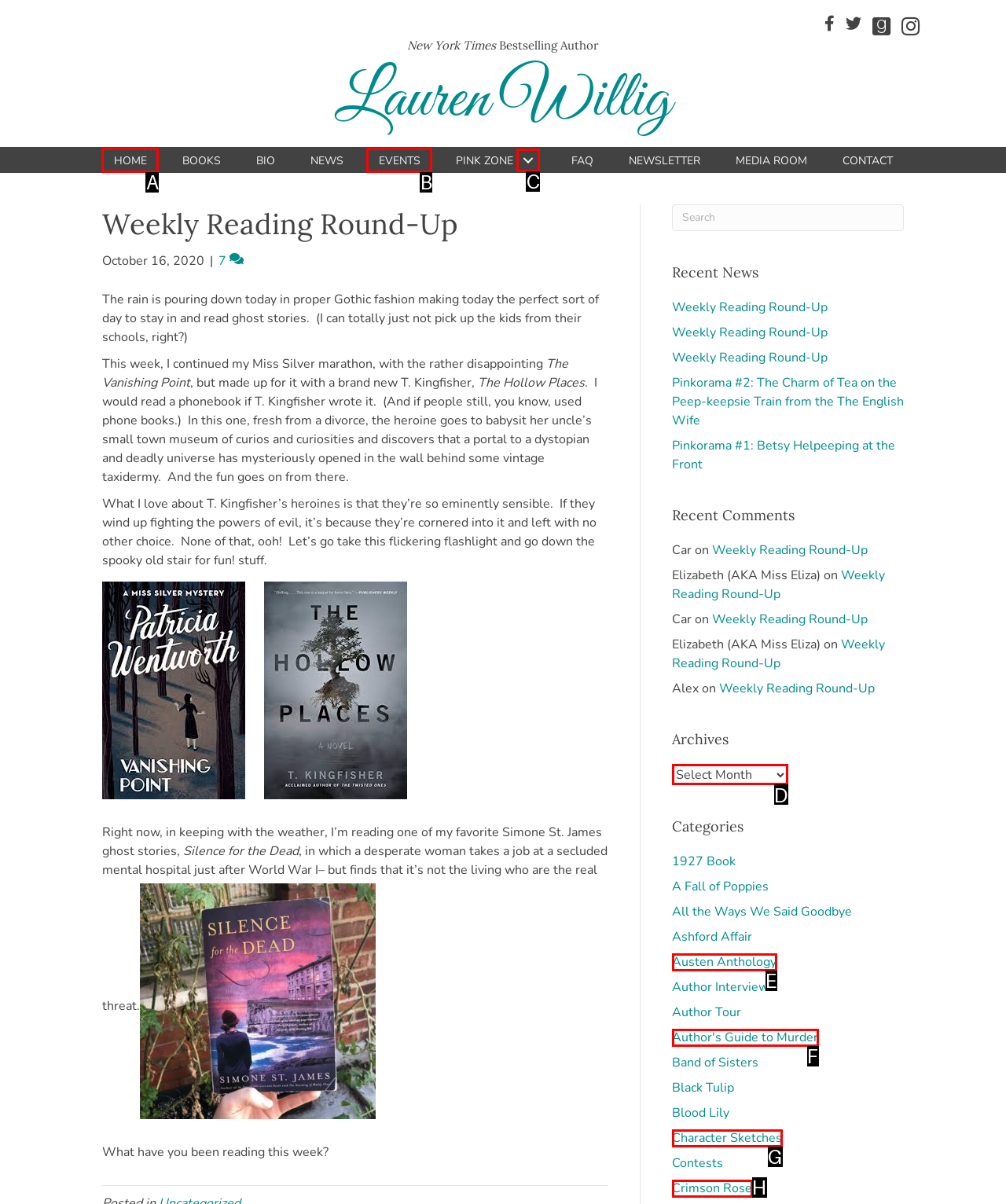Tell me which element should be clicked to achieve the following objective: Click on HOME
Reply with the letter of the correct option from the displayed choices.

None